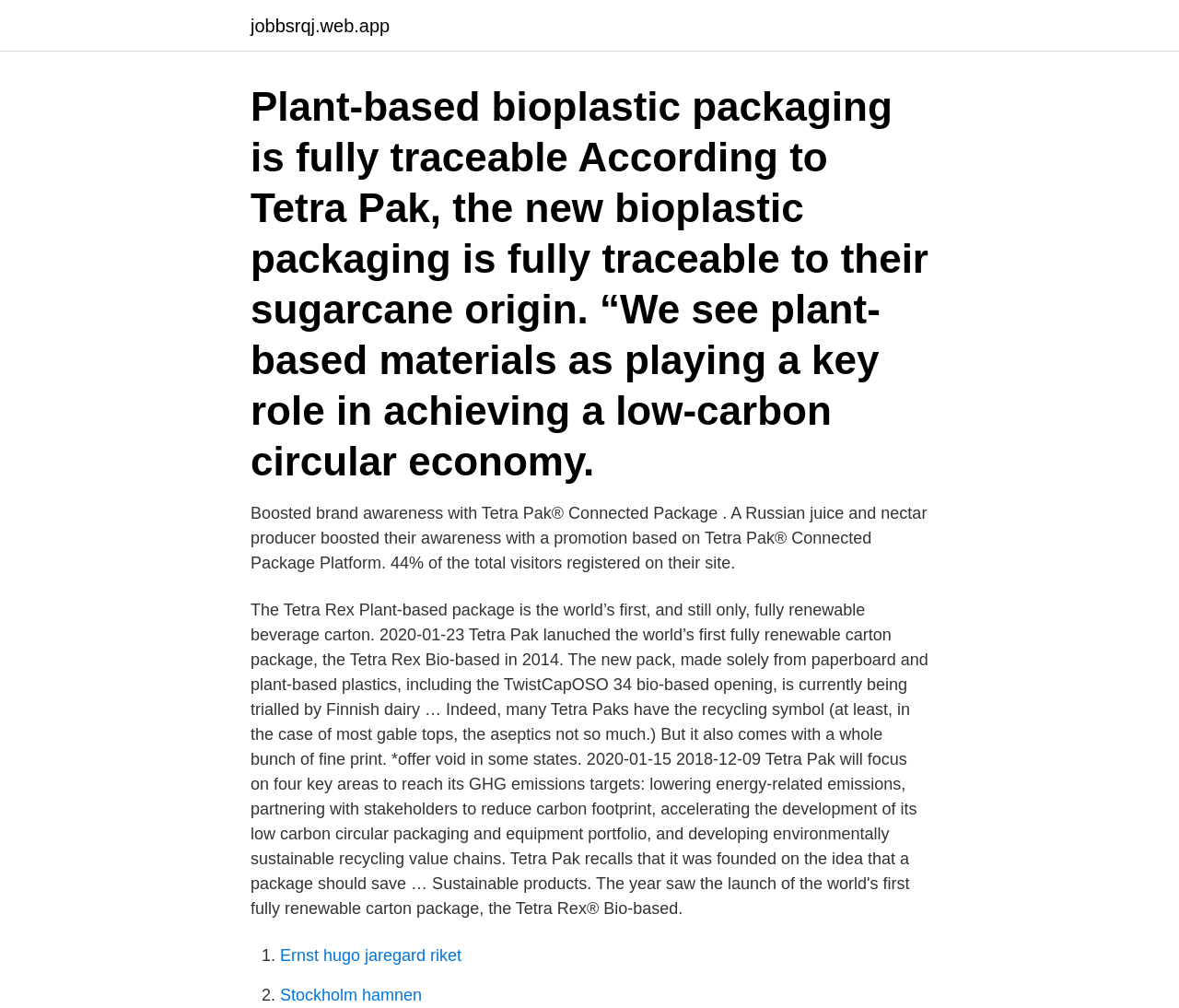Give a detailed account of the webpage.

The webpage is about Tetra rex plant-based recycling. At the top, there is a link to "jobbsrqj.web.app" positioned slightly to the right of the center. Below this link, there is a header section that spans the entire width of the page, containing a heading that reads "Plant-based bioplastic packaging is fully traceable According to Tetra Pak, the new bioplastic packaging is fully traceable to their sugarcane origin. “We see plant-based materials as playing a key role in achieving a low-carbon circular economy." This heading is positioned near the top of the page.

Further down, there is a block of text that describes how a Russian juice and nectar producer boosted their brand awareness with Tetra Pak's Connected Package Platform, resulting in 44% of total visitors registering on their site. This text is positioned roughly in the middle of the page.

At the bottom of the page, there is a list with two items. The first item is marked with "1." and contains a link to "Ernst hugo jaregard riket", positioned near the bottom left of the page. The second item is marked with "2." and contains a link to "Stockholm hamnen", positioned near the bottom right of the page.